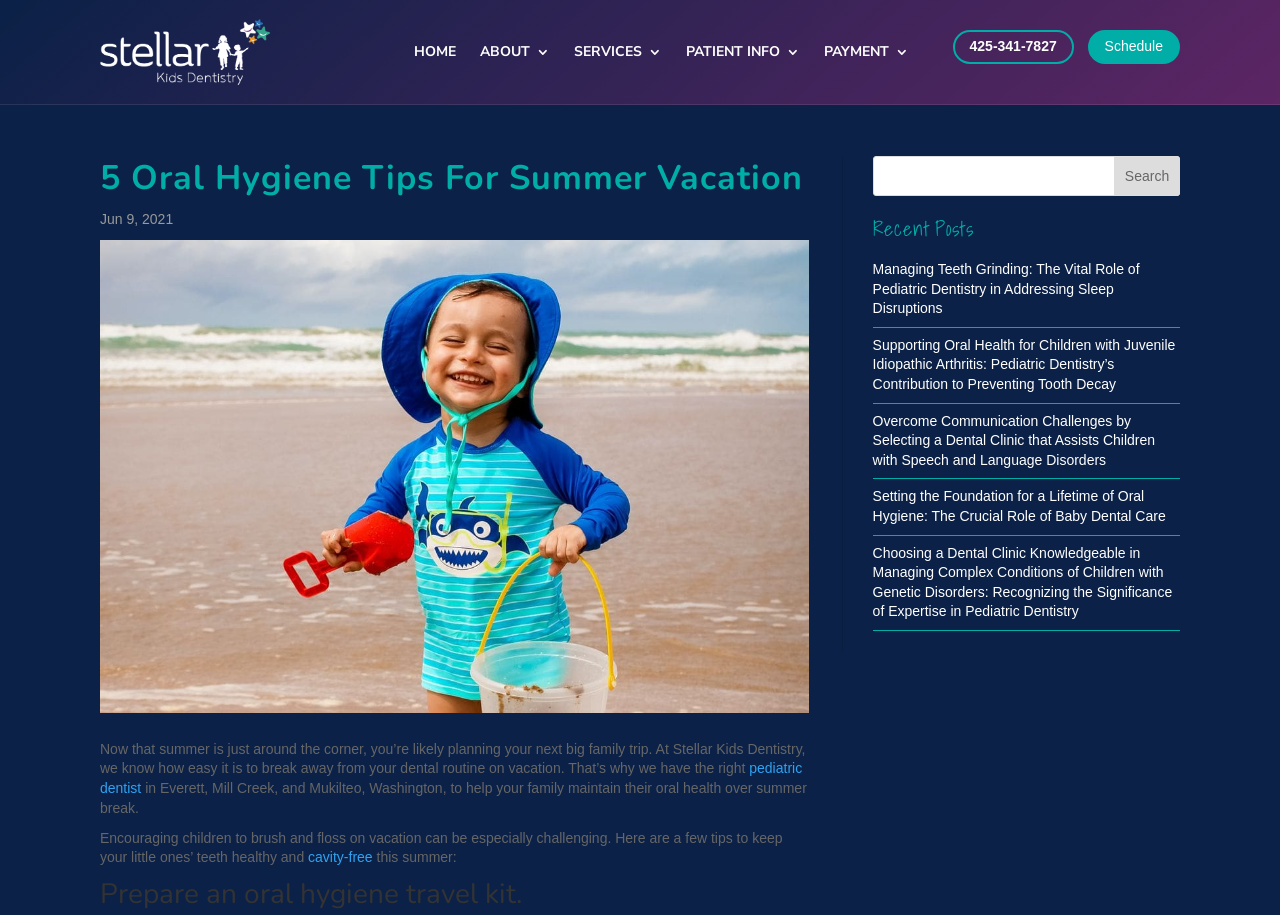Specify the bounding box coordinates for the region that must be clicked to perform the given instruction: "Go to the HOME page".

[0.323, 0.014, 0.356, 0.1]